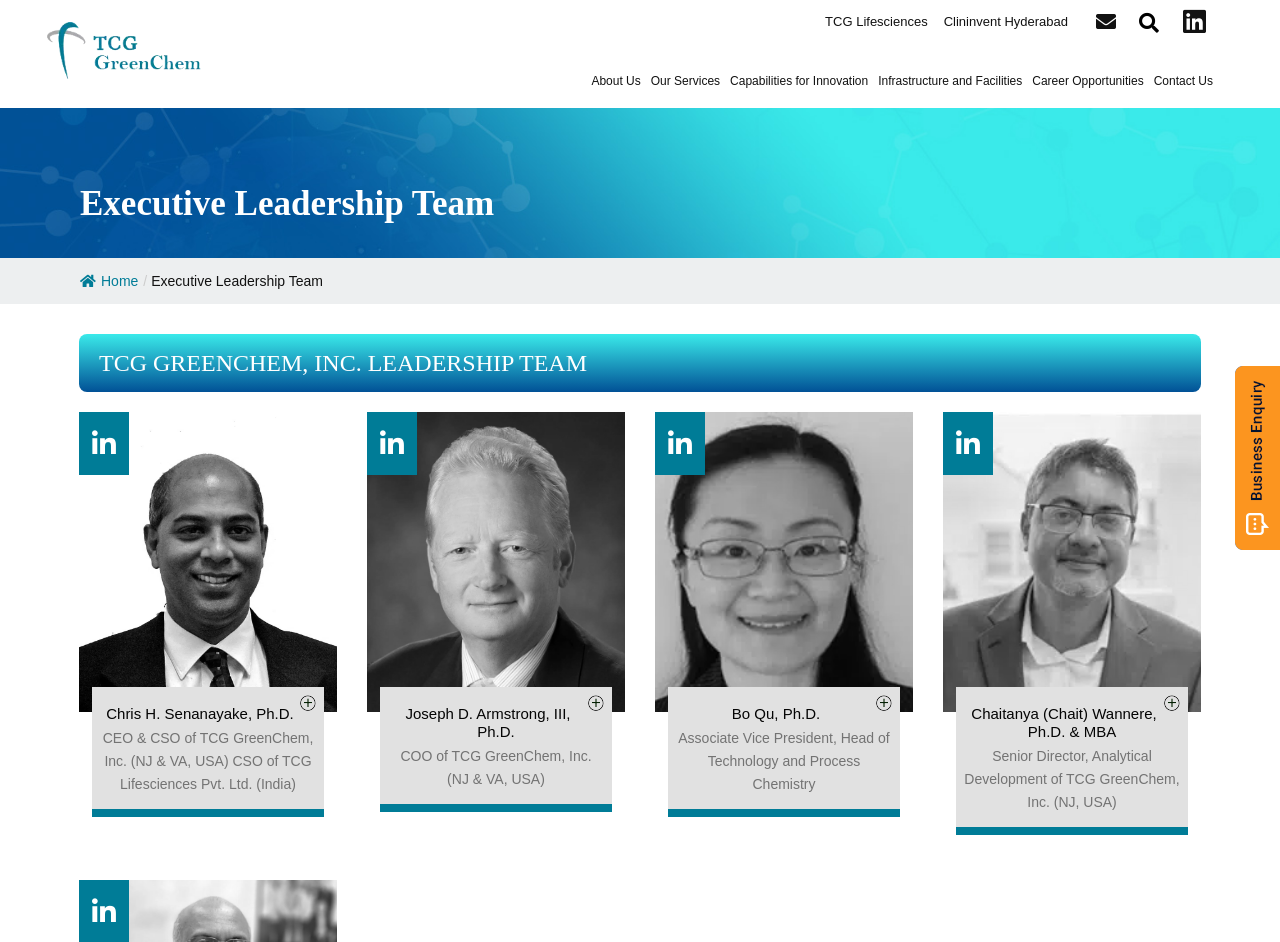Respond concisely with one word or phrase to the following query:
What is the name of the company where Bo Qu, Ph.D. works?

TCG GreenChem, Inc.